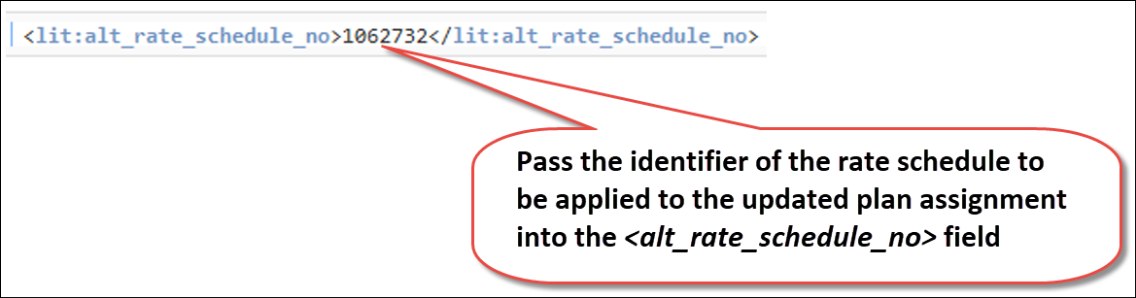What type of structure is used in the code snippet?
Answer with a single word or phrase, using the screenshot for reference.

XML-like